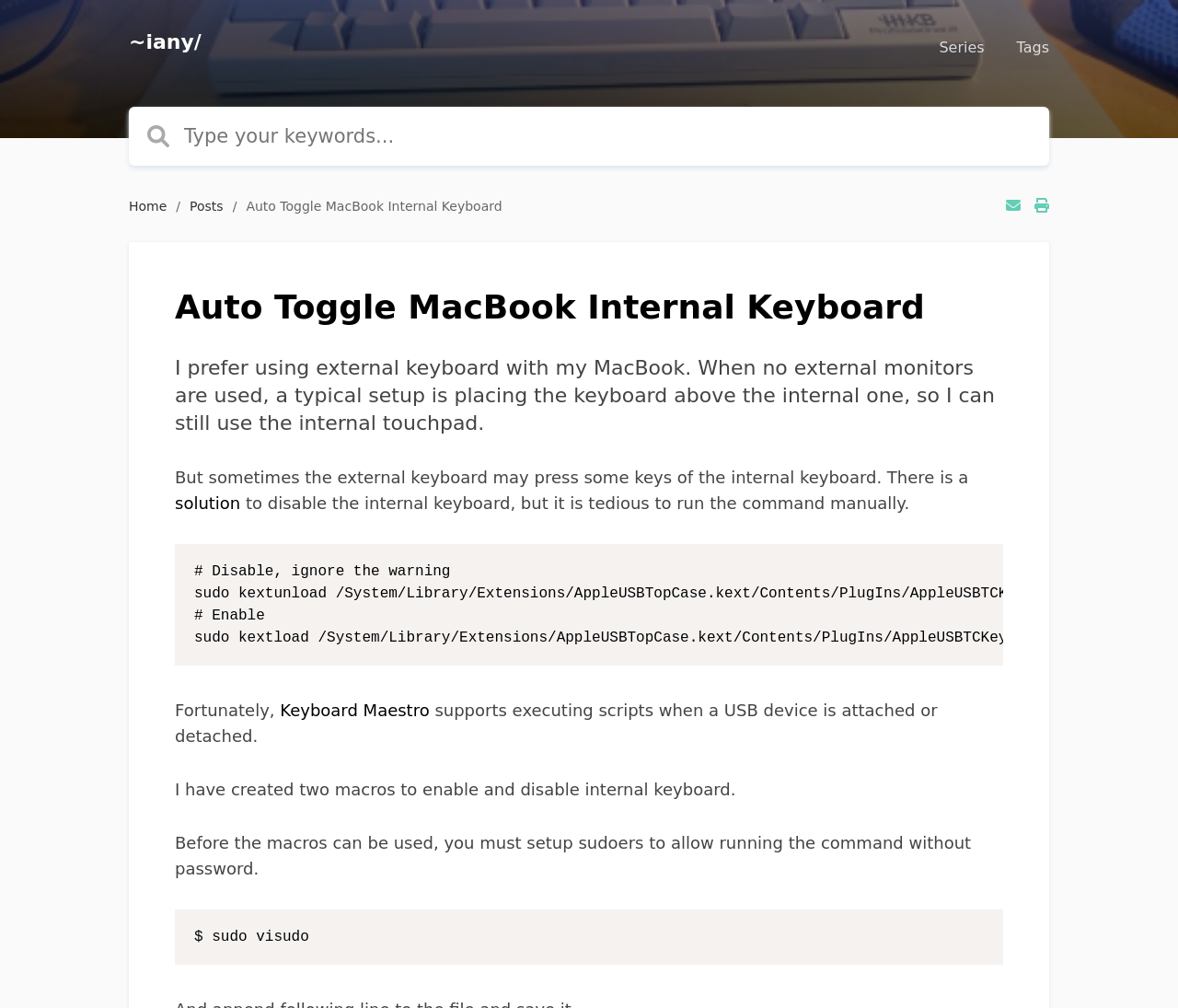Using the element description name="q" placeholder="Type your keywords...", predict the bounding box coordinates for the UI element. Provide the coordinates in (top-left x, top-left y, bottom-right x, bottom-right y) format with values ranging from 0 to 1.

[0.109, 0.106, 0.891, 0.164]